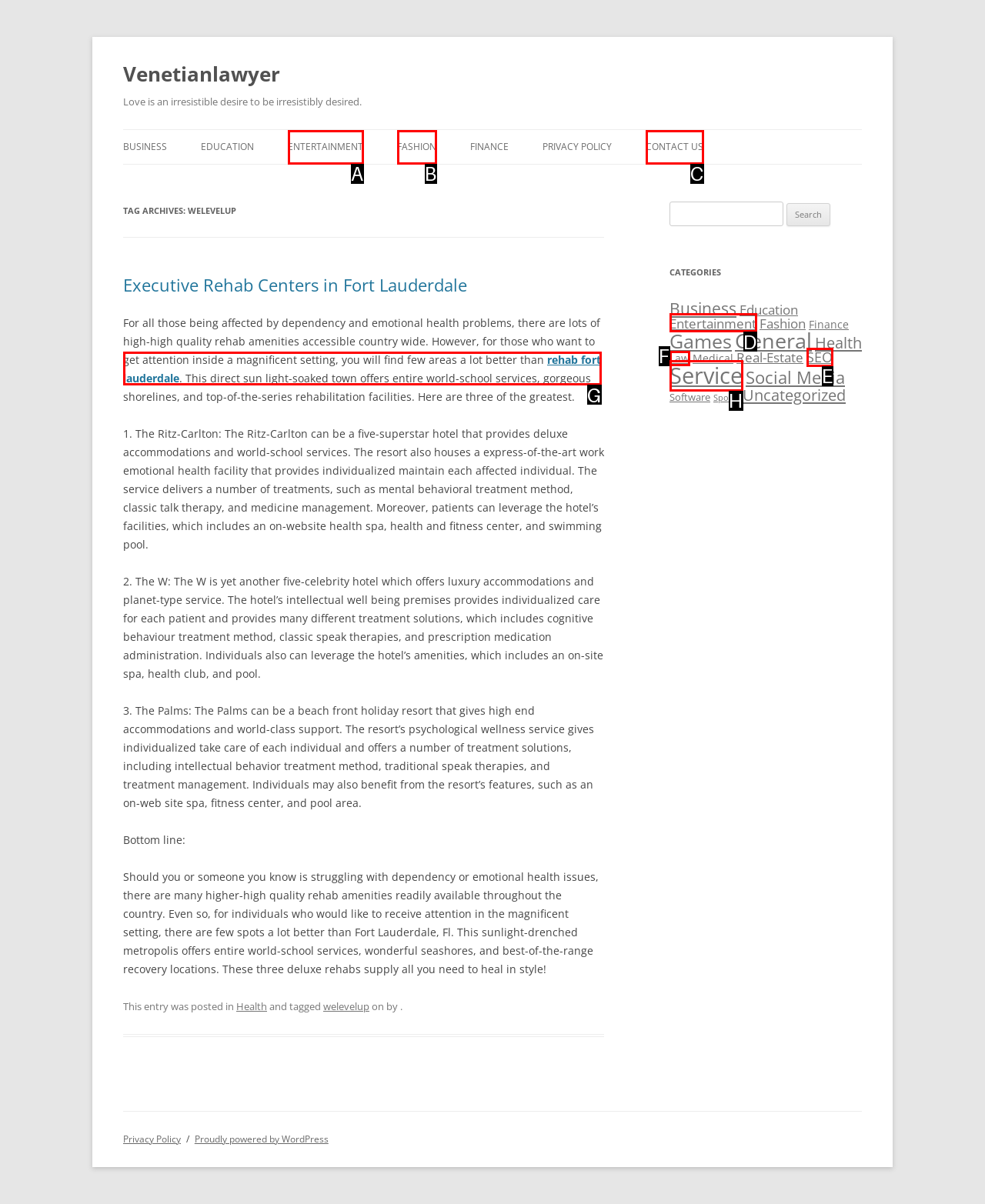Given the element description: rehab fort lauderdale, choose the HTML element that aligns with it. Indicate your choice with the corresponding letter.

G